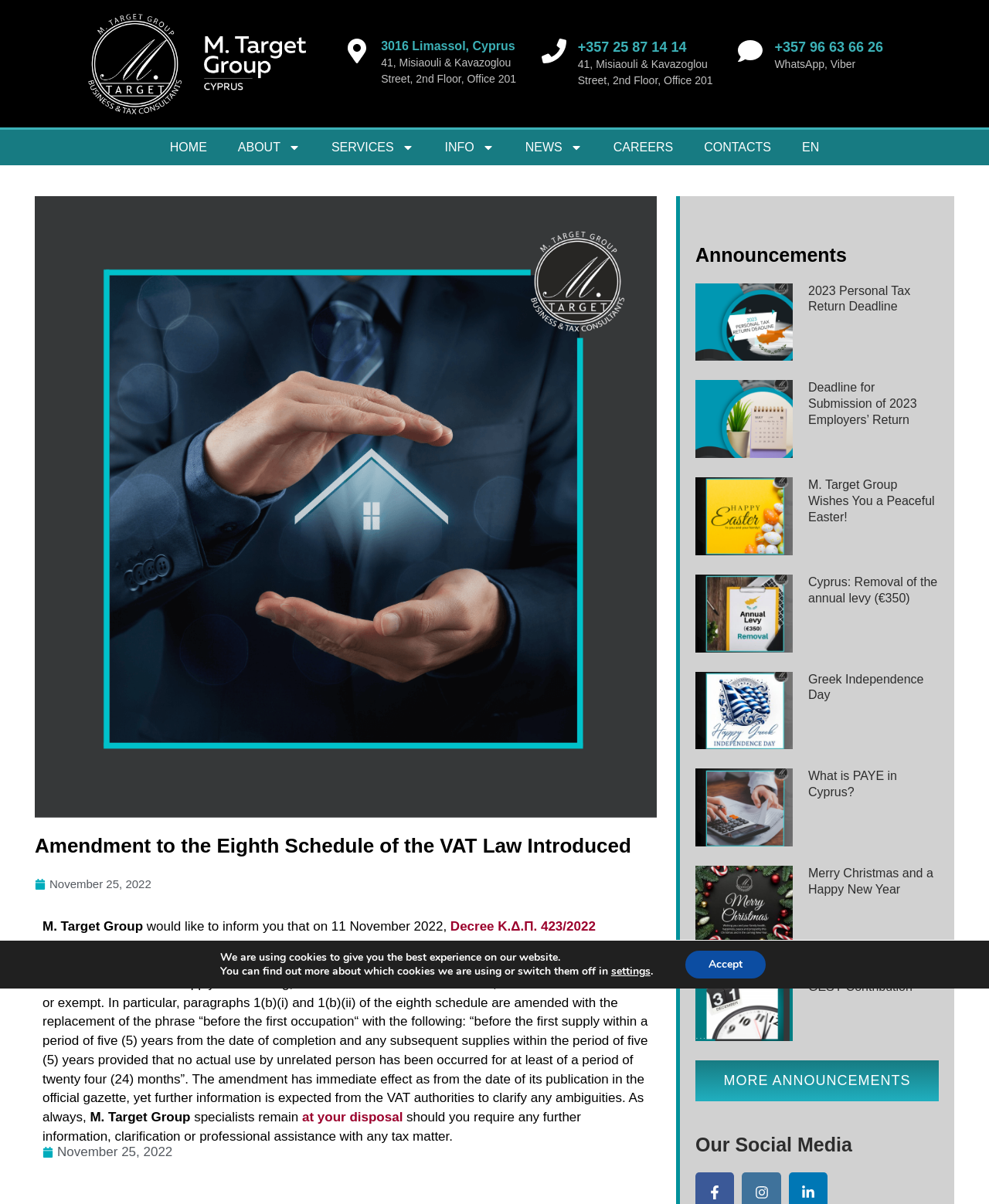Pinpoint the bounding box coordinates of the clickable area necessary to execute the following instruction: "Click on the 'Best Doormat For Dogs: Best Dog Rugs Reviews' link". The coordinates should be given as four float numbers between 0 and 1, namely [left, top, right, bottom].

None